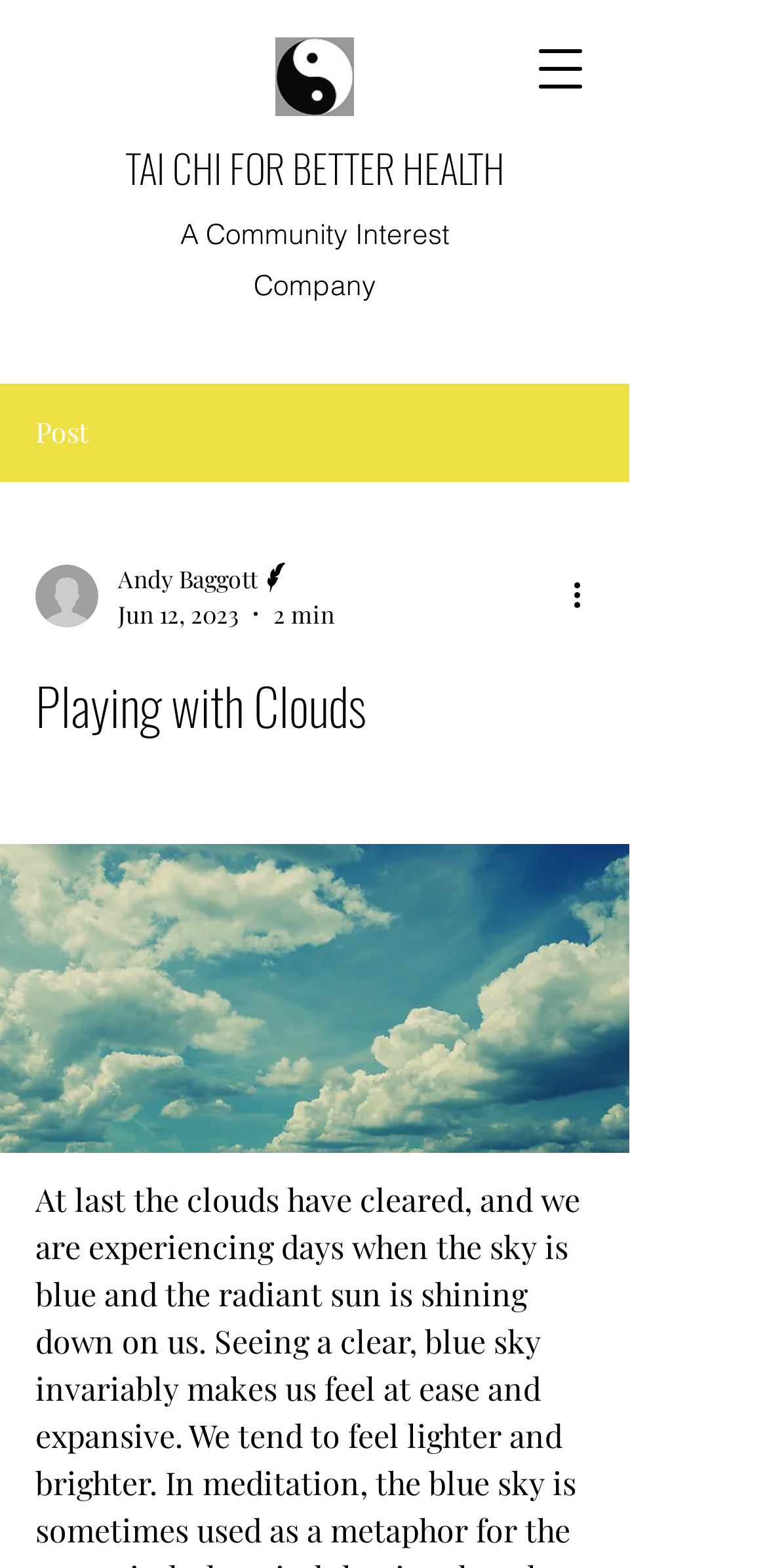Determine the bounding box coordinates of the UI element described by: "TAI CHI FOR BETTER HEALTH".

[0.163, 0.088, 0.658, 0.125]